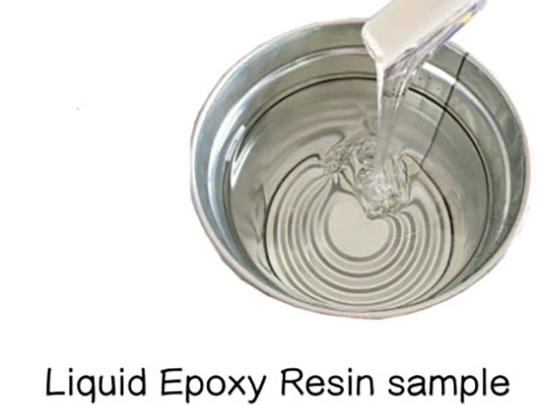Please provide a short answer using a single word or phrase for the question:
What is the purpose of the liquid epoxy resin sample?

To understand its application